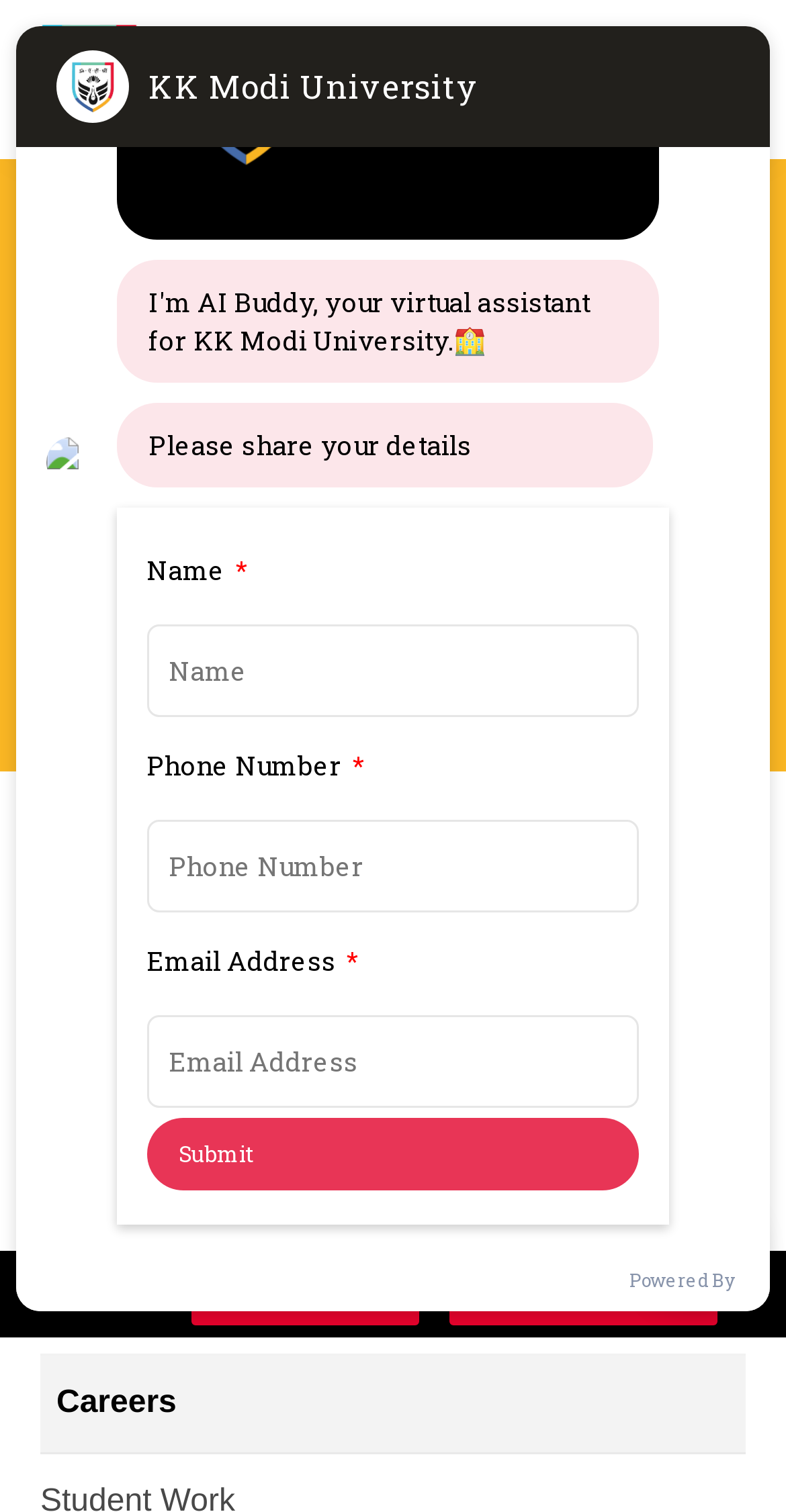Carefully examine the image and provide an in-depth answer to the question: How many logos of KK Modi University are present on the webpage?

There are three logos of KK Modi University present on the webpage, namely 'Primary logo of KK Modi University', 'Secondary logo of KK Modi University', and 'Logo of KK Modi University'.